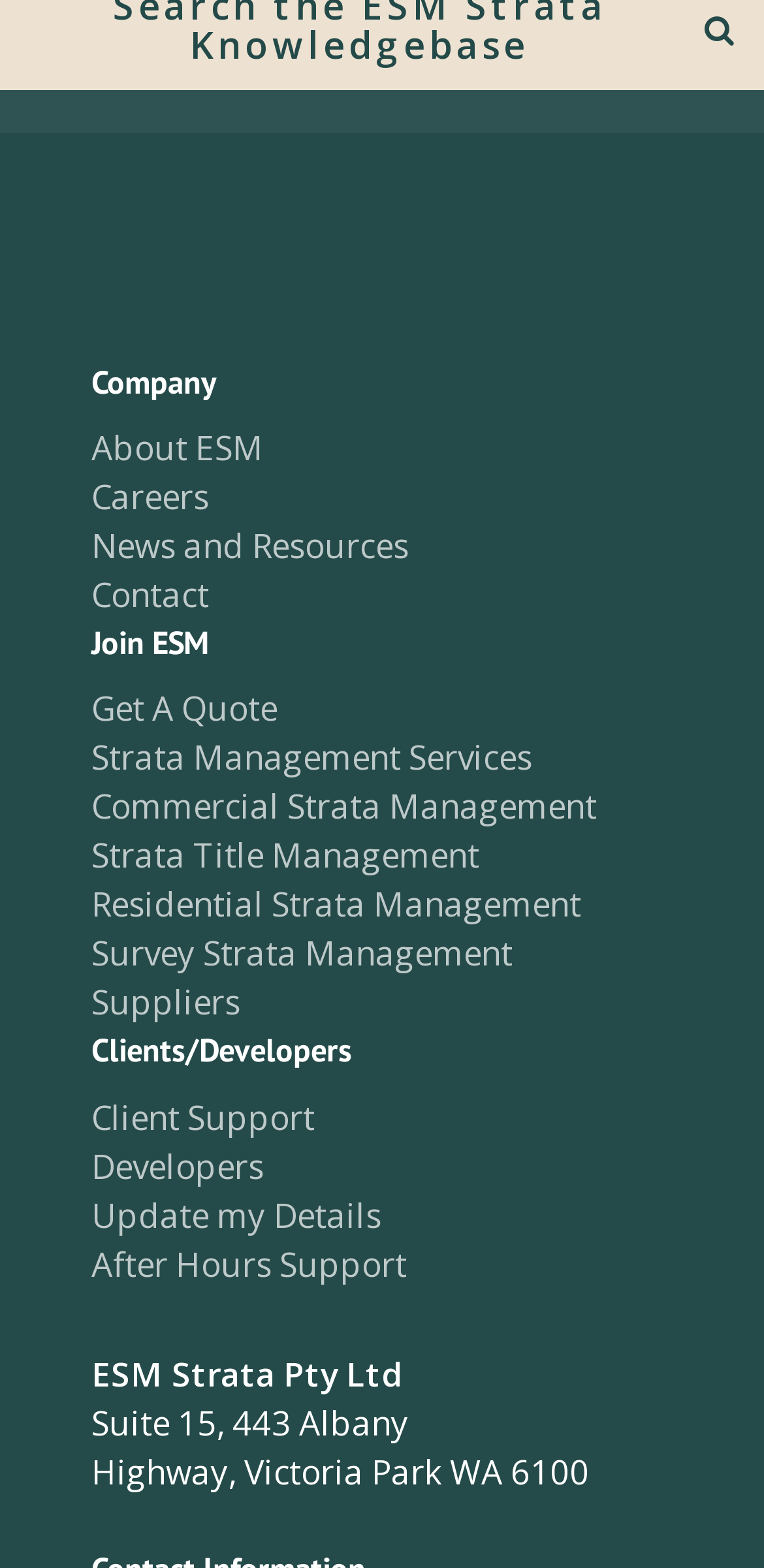Identify the bounding box coordinates for the element you need to click to achieve the following task: "enter information in the third textbox". The coordinates must be four float values ranging from 0 to 1, formatted as [left, top, right, bottom].

None